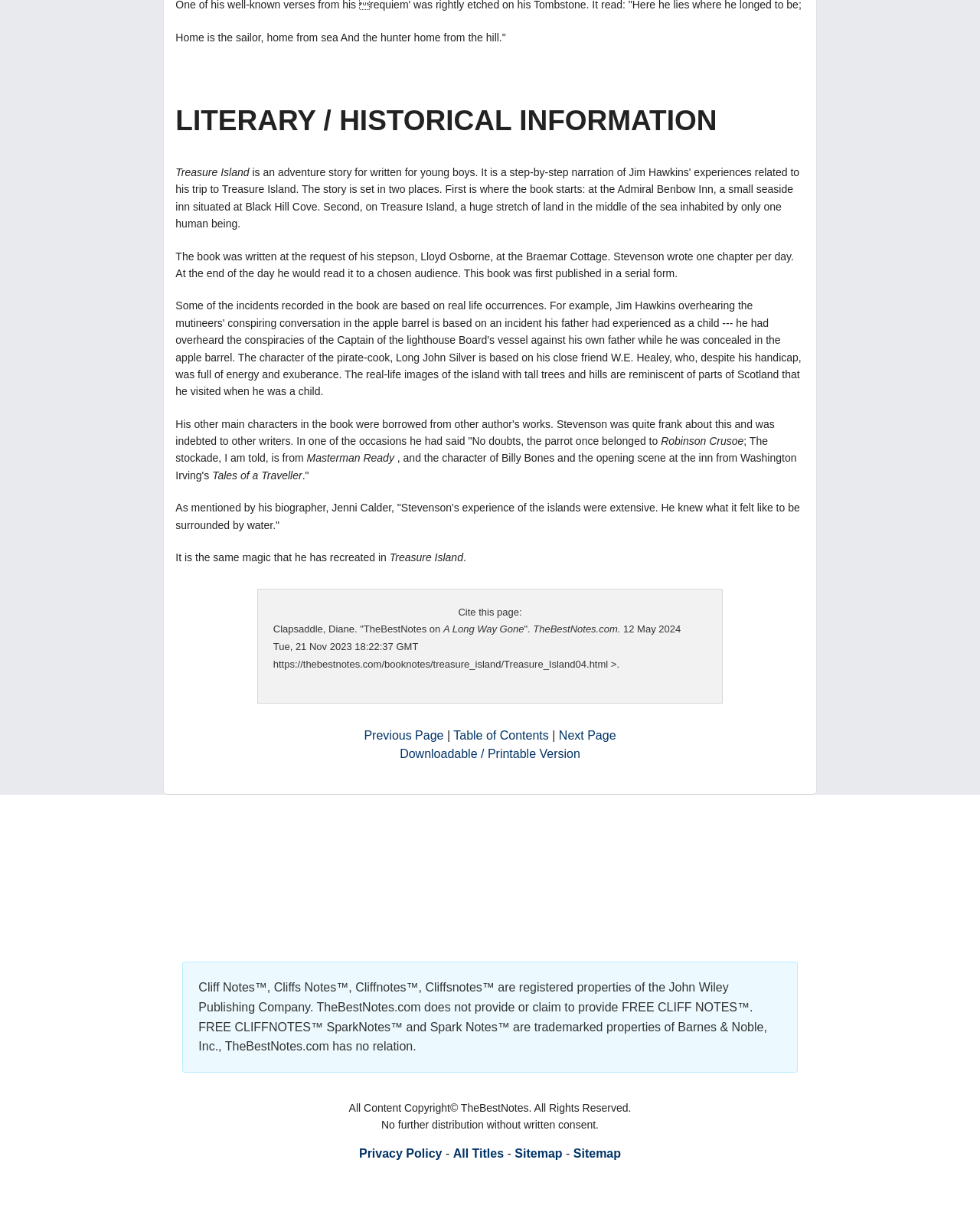Determine the bounding box of the UI component based on this description: "Table of Contents". The bounding box coordinates should be four float values between 0 and 1, i.e., [left, top, right, bottom].

[0.463, 0.602, 0.56, 0.612]